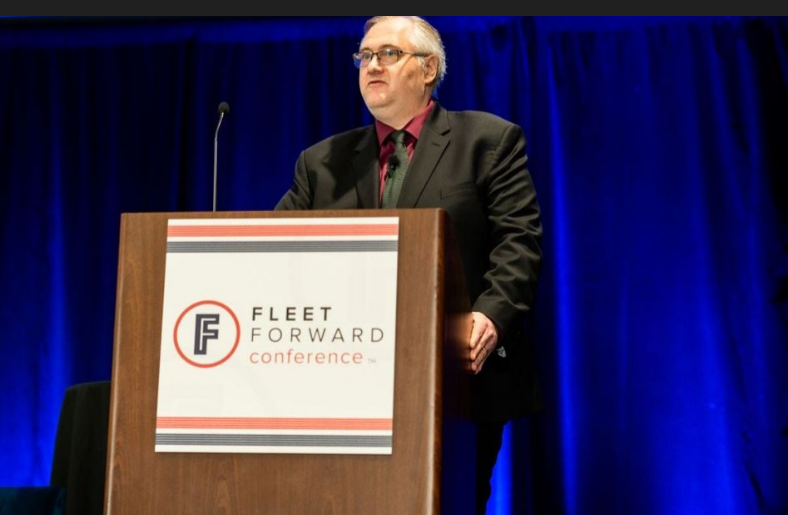Using details from the image, please answer the following question comprehensively:
What is the color of the backdrop?

The caption describes the scene behind Eric Richardson, mentioning that the backdrop is vibrant blue, which adds depth to the scene. This suggests that the backdrop is a prominent feature of the image and is noticeable due to its bright color.